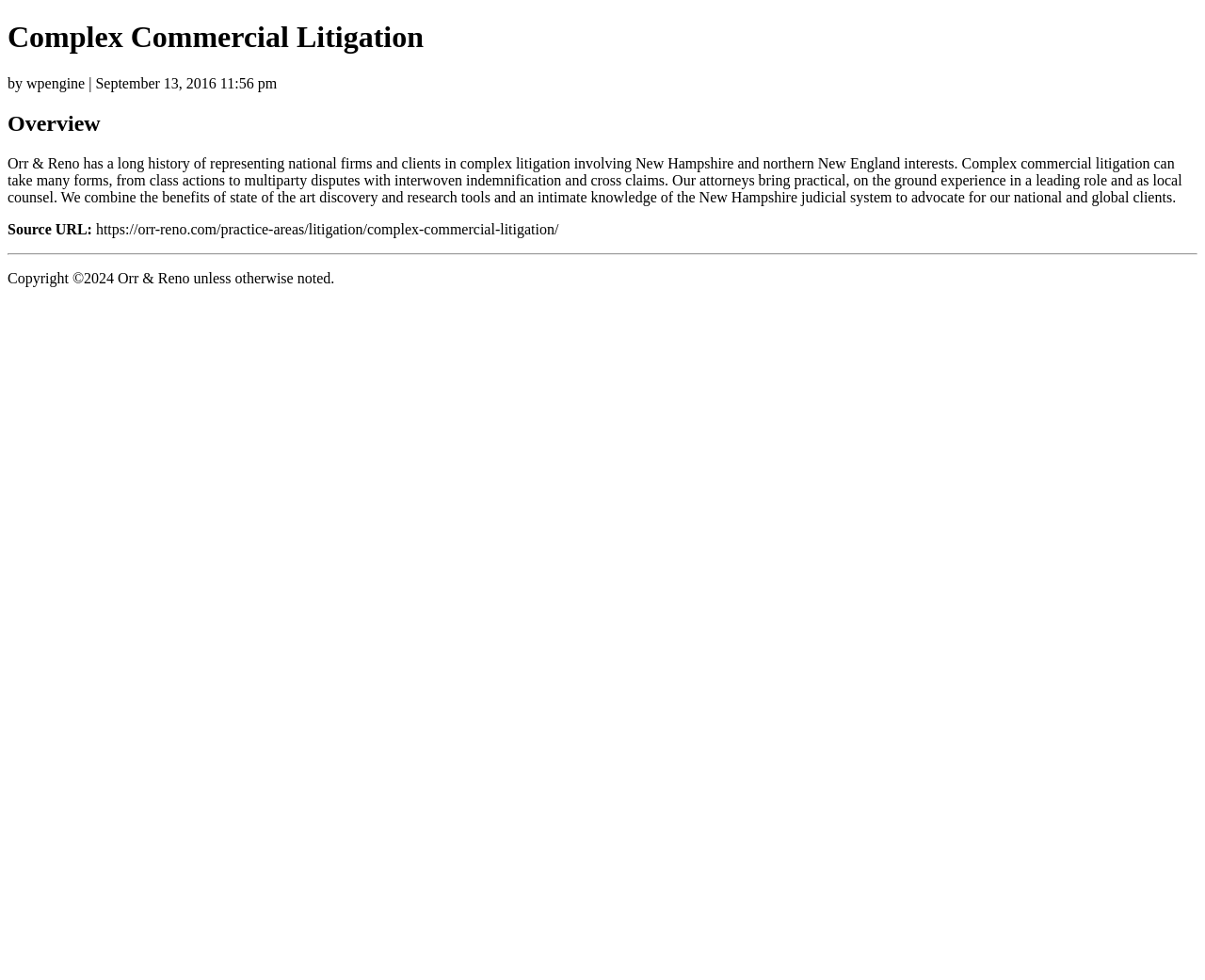What year is the copyright of Orr & Reno?
Could you give a comprehensive explanation in response to this question?

The webpage contains a copyright notice 'Copyright ©2024 Orr & Reno unless otherwise noted.' which indicates that the copyright year is 2024.